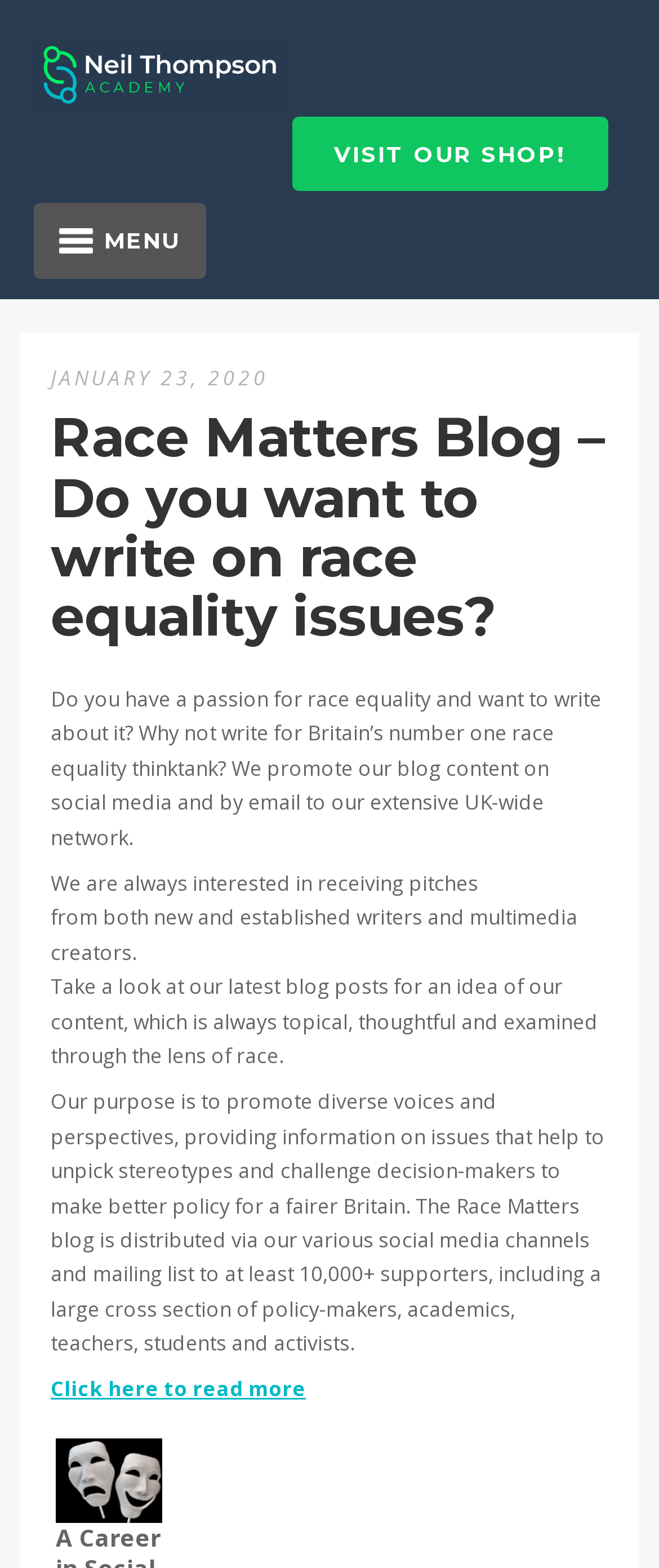What should you do if you want to write for the blog?
Please describe in detail the information shown in the image to answer the question.

I found the answer by reading the paragraph that starts with 'We are always interested in receiving pitches...'. This paragraph suggests that if you want to write for the blog, you should write a pitch.